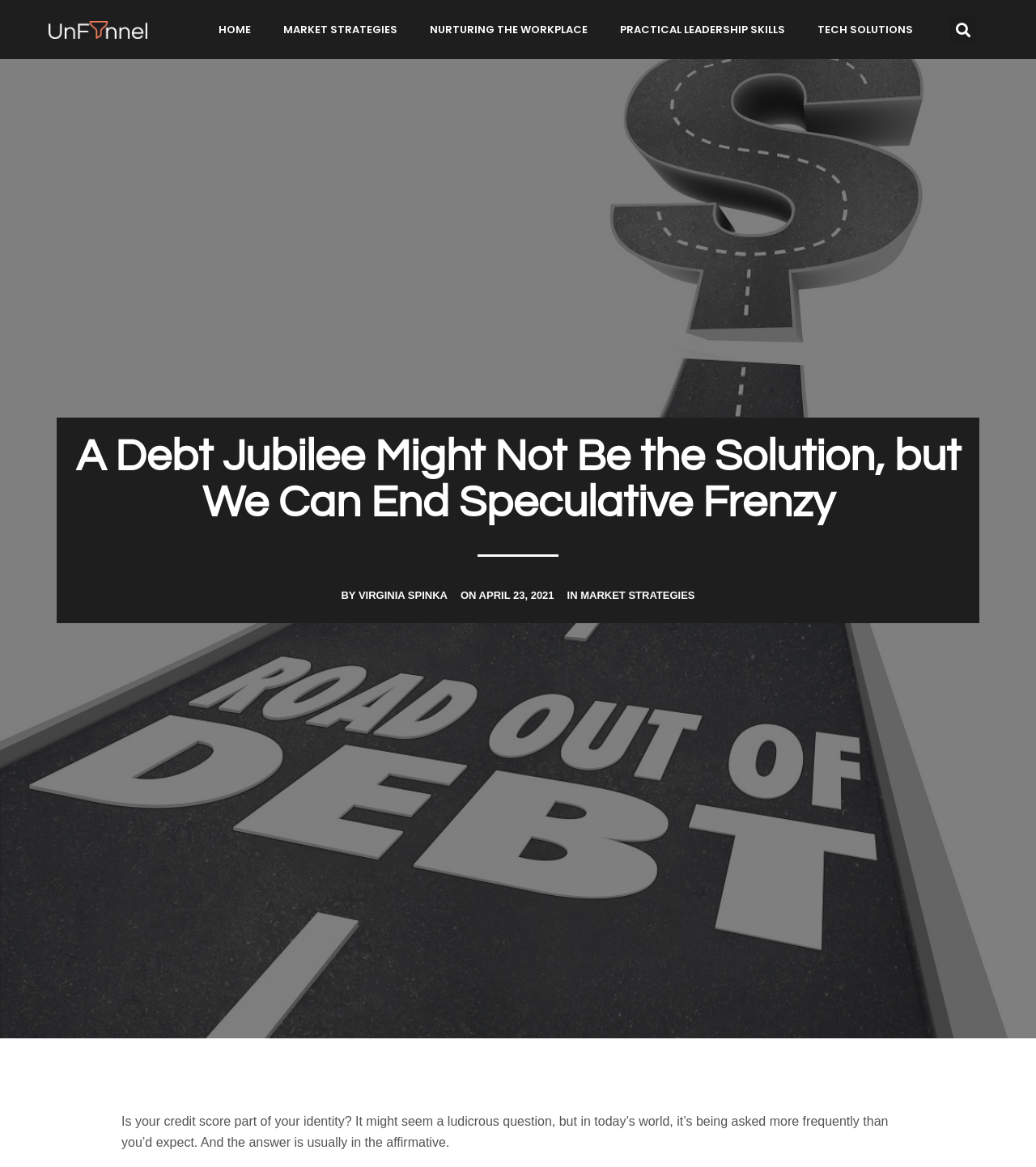Offer a detailed account of what is visible on the webpage.

The webpage appears to be an article or blog post discussing the idea of mass debt forgiveness as a solution to economic problems. At the top of the page, there is a navigation menu with five links: "HOME", "MARKET STRATEGIES", "NURTURING THE WORKPLACE", "PRACTICAL LEADERSHIP SKILLS", and "TECH SOLUTIONS". To the right of the navigation menu, there is a search bar with a "Search" button.

Below the navigation menu, there is a heading that reads "A Debt Jubilee Might Not Be the Solution, but We Can End Speculative Frenzy". The author's name, "VIRGINIA SPINKA", is displayed below the heading, along with the date "APRIL 23, 2021" and a category label "MARKET STRATEGIES".

The main content of the article starts below the author information, with a paragraph of text that discusses the relationship between credit scores and personal identity. The text is positioned near the bottom of the page, taking up about a third of the page's height.